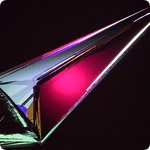What is the background color of the image?
Refer to the image and give a detailed answer to the question.

The caption explicitly states that the sculpture is set against a dark backdrop, which enhances the luminous effect of the colors, implying that the background is dark in color.